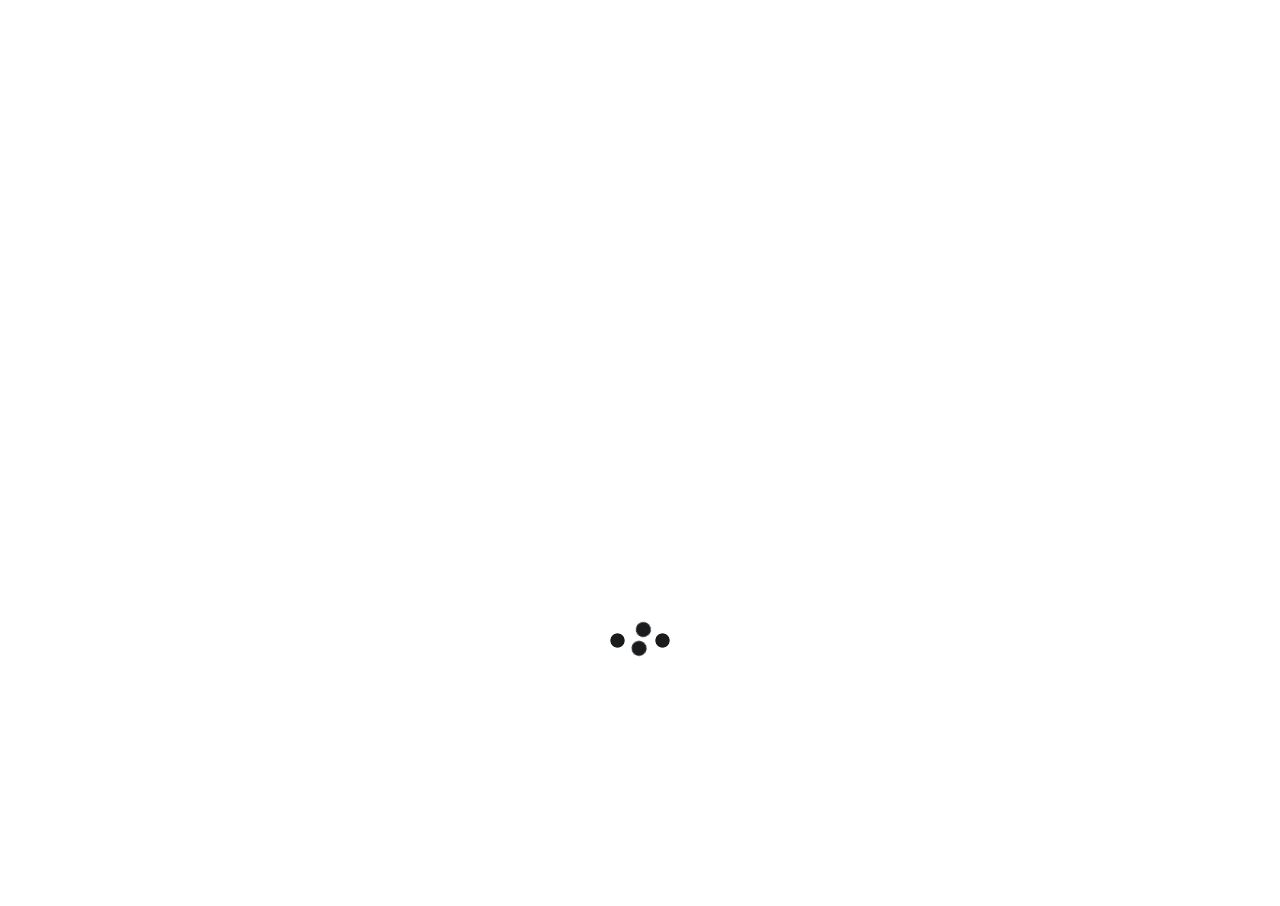Provide an in-depth caption for the contents of the webpage.

This webpage appears to be a news article page from a website called Read.pk. At the top of the page, there is a horizontal navigation bar with links to various sections of the website, including "HOME", "BLOG", "PAKISTAN", "BUSINESS", and others. Below this navigation bar, there is a search bar with a search button.

The main content of the page is an article titled "Navajo nation voices concerns over human remains on upcoming lunar mission." The article is dated January 5, 2024, and is written by Ibtehaj Tahir. The article's content is summarized as follows: The United States is set to embark on its first soft lunar landing since the Apollo era in collaboration with the private sector, but the Navajo Nation has raised concerns about human cremated remains on the upcoming Astrobotic’s Peregrine lander.

Below the article, there is a section titled "Trending Articles" with four article links, each with a heading and a date. The articles are about various topics, including a fraud case, a Pakistani actress, Pakistan banning passports for asylum seekers, and a cricket match.

To the right of the article, there is a sidebar with links to social media platforms, including Facebook and LinkedIn, under the heading "Follow Us On:". There are also several links to other pages on the website, including "Live Cricket", "Contact US", "Terms of Service", and "Privacy Policy".